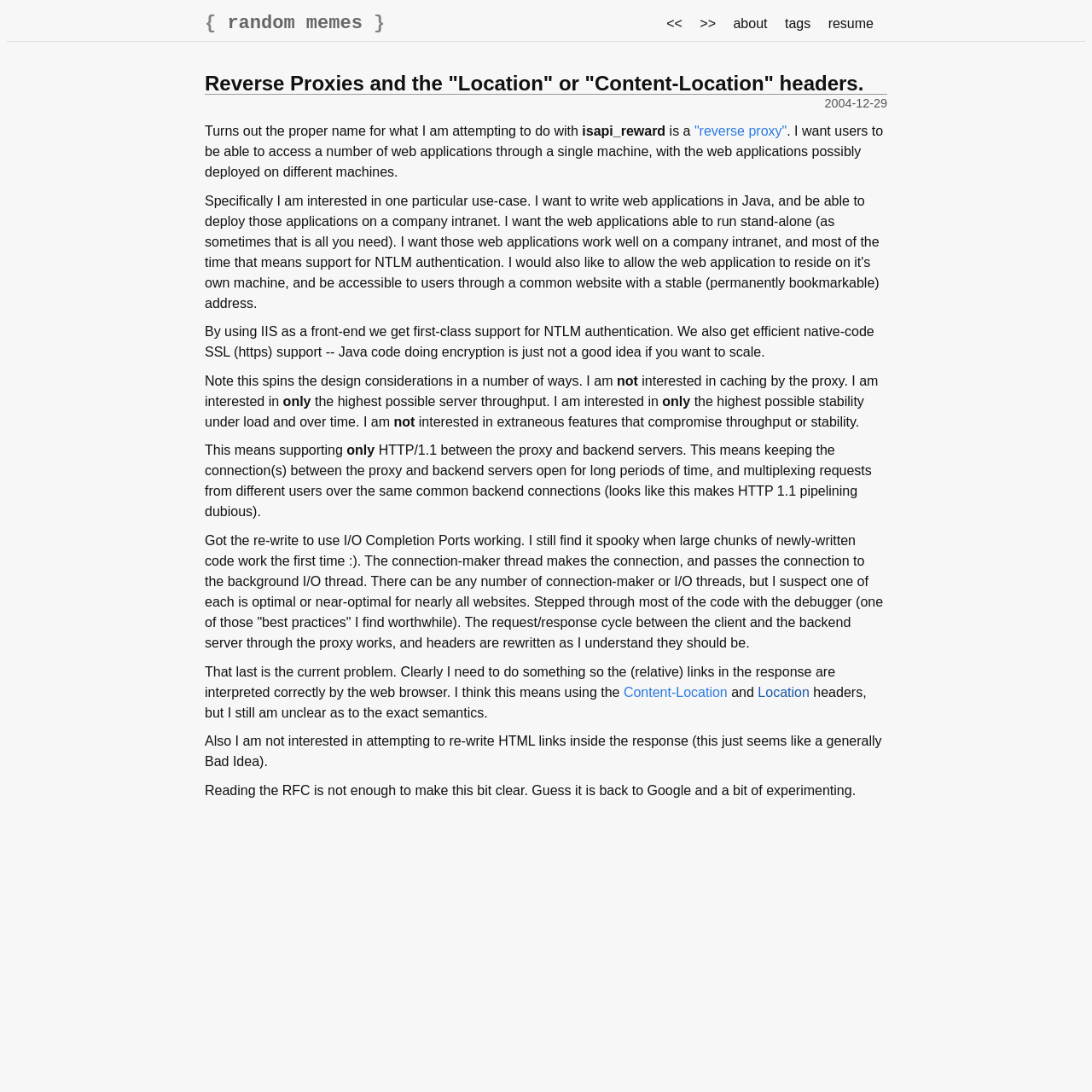Can you show the bounding box coordinates of the region to click on to complete the task described in the instruction: "read the article about reverse proxy"?

[0.636, 0.113, 0.72, 0.127]